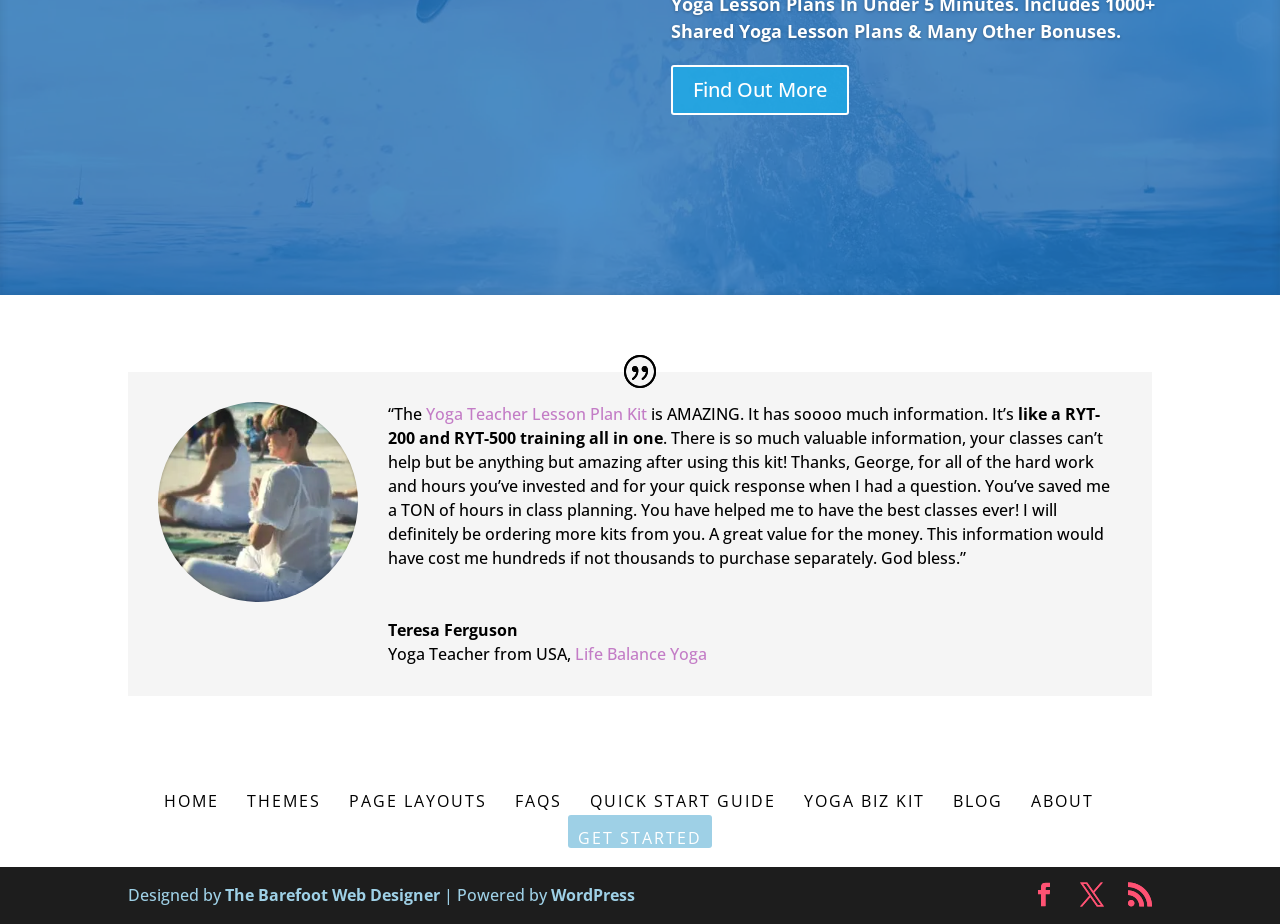How many types of yoga training are mentioned?
Answer with a single word or phrase, using the screenshot for reference.

Two